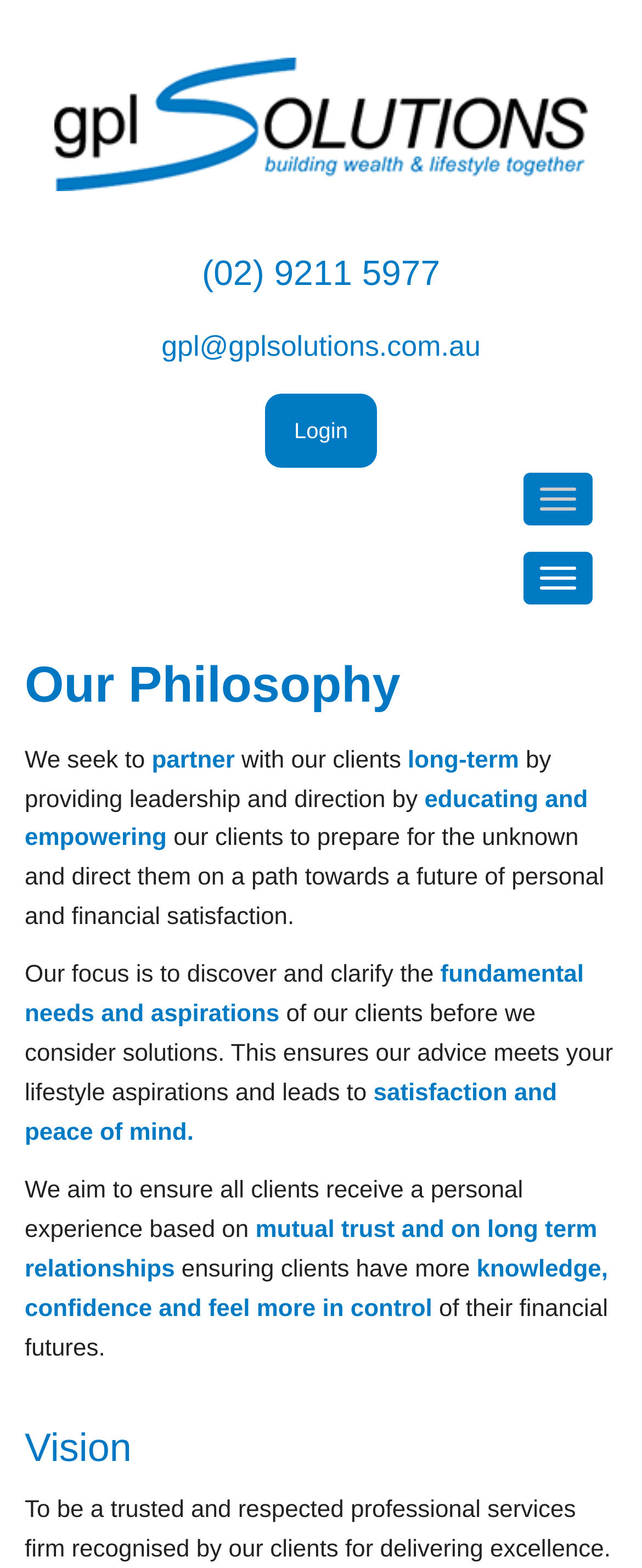Consider the image and give a detailed and elaborate answer to the question: 
What is the link to login?

I found the link to login by looking at the link element with the text 'Login' at coordinates [0.412, 0.251, 0.588, 0.298].